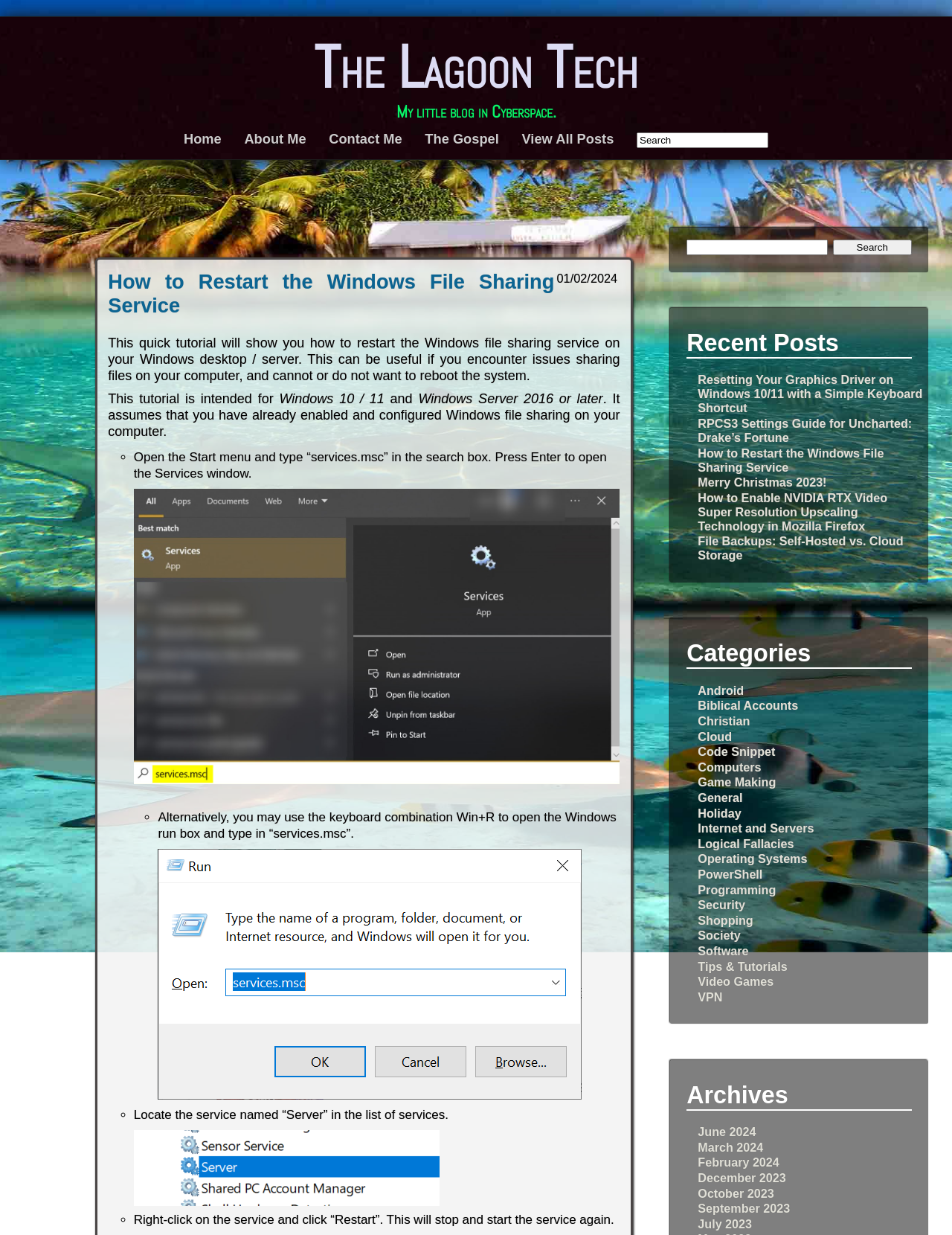Give a detailed account of the webpage's layout and content.

The webpage is a blog post titled "How to Restart the Windows File Sharing Service" on a website called "The Lagoon Tech". At the top of the page, there is a heading with the website's name and a tagline "My little blog in Cyberspace". Below this, there are several links to navigate to different sections of the website, including "Home", "About Me", "Contact Me", and others.

On the left side of the page, there is a search bar with a textbox and a "Search" button. Below this, there are three sections: "Recent Posts", "Categories", and "Archives". The "Recent Posts" section lists several article titles with links to the corresponding posts. The "Categories" section lists various categories with links to related posts, such as "Android", "Christian", "Computers", and others. The "Archives" section lists links to posts from different months and years.

The main content of the page is a tutorial on how to restart the Windows File Sharing Service. The tutorial is divided into several steps, each with a brief description and an accompanying image. The steps include opening the Start menu and typing "services.msc", locating the "Server" service, and restarting it. The tutorial is intended for Windows 10 and 11 users, as well as Windows Server 2016 or later.

Throughout the page, there are several images and links to related articles or resources. The overall layout is organized and easy to follow, with clear headings and concise text.